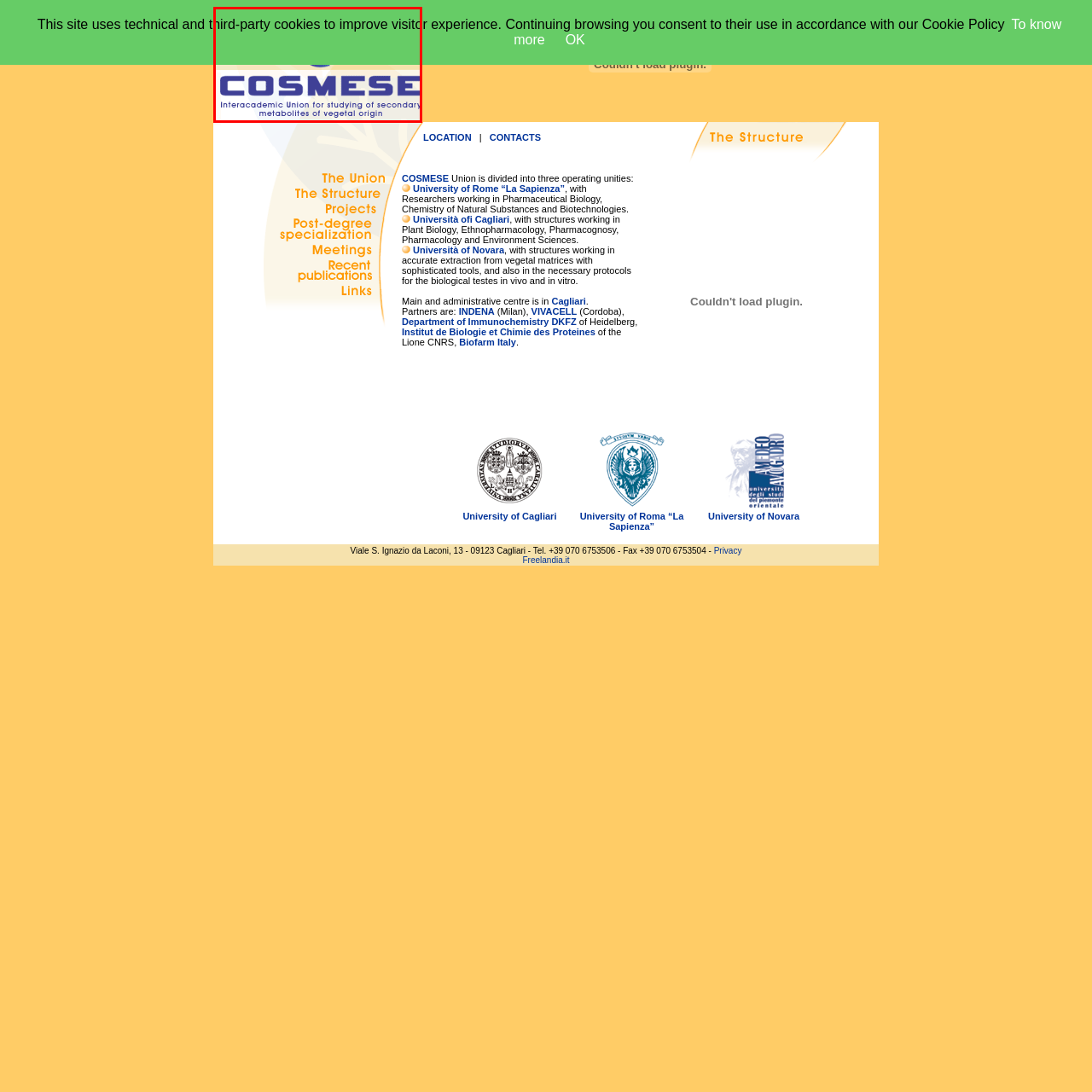Pay attention to the section of the image delineated by the white outline and provide a detailed response to the subsequent question, based on your observations: 
What is the color of the logo?

The logo of COSMESE is prominently displayed in bold blue letters, which emphasizes its significance in the field of academic collaboration focused on plant-derived metabolites.